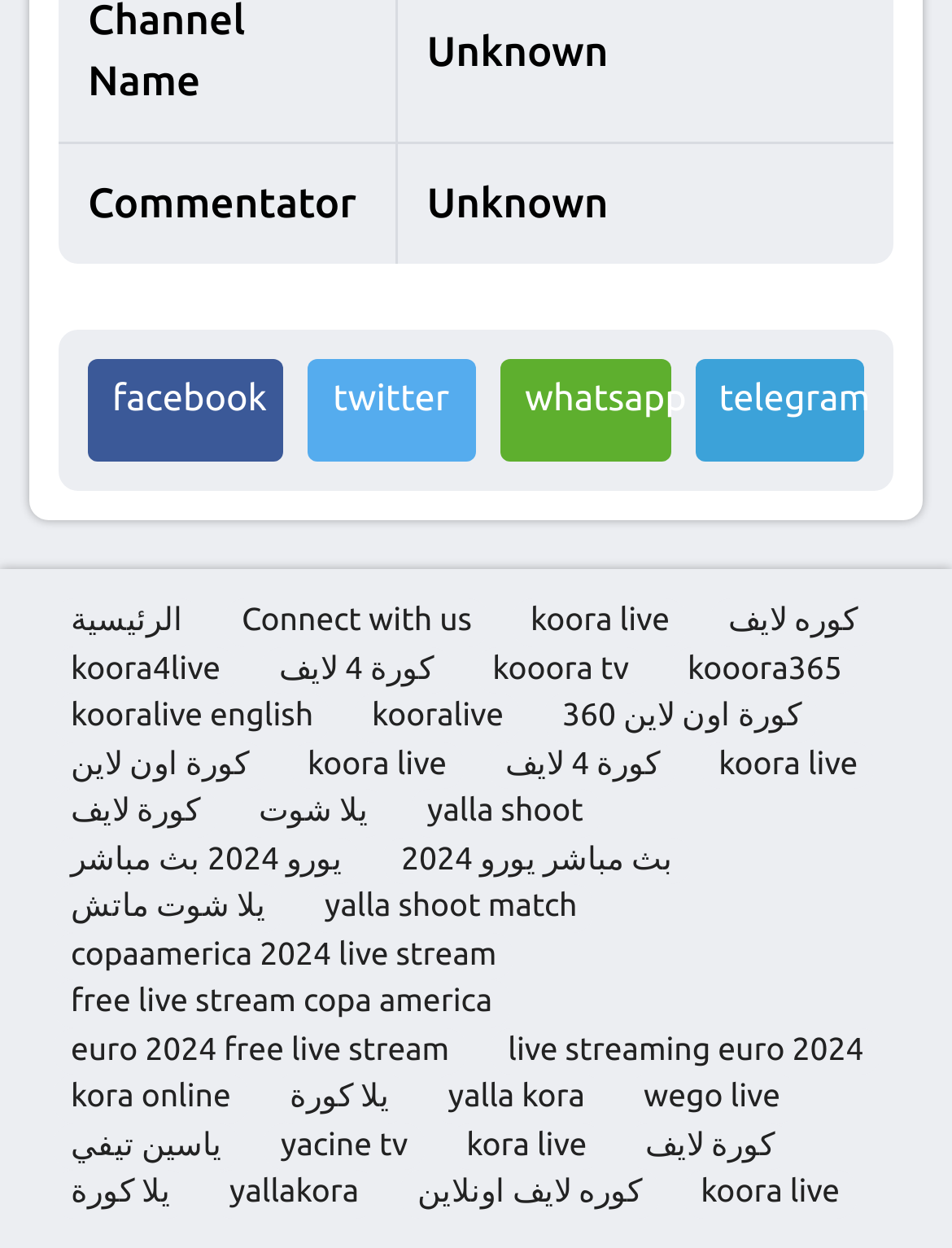Find the bounding box of the UI element described as: "koora live". The bounding box coordinates should be given as four float values between 0 and 1, i.e., [left, top, right, bottom].

[0.718, 0.937, 0.9, 0.976]